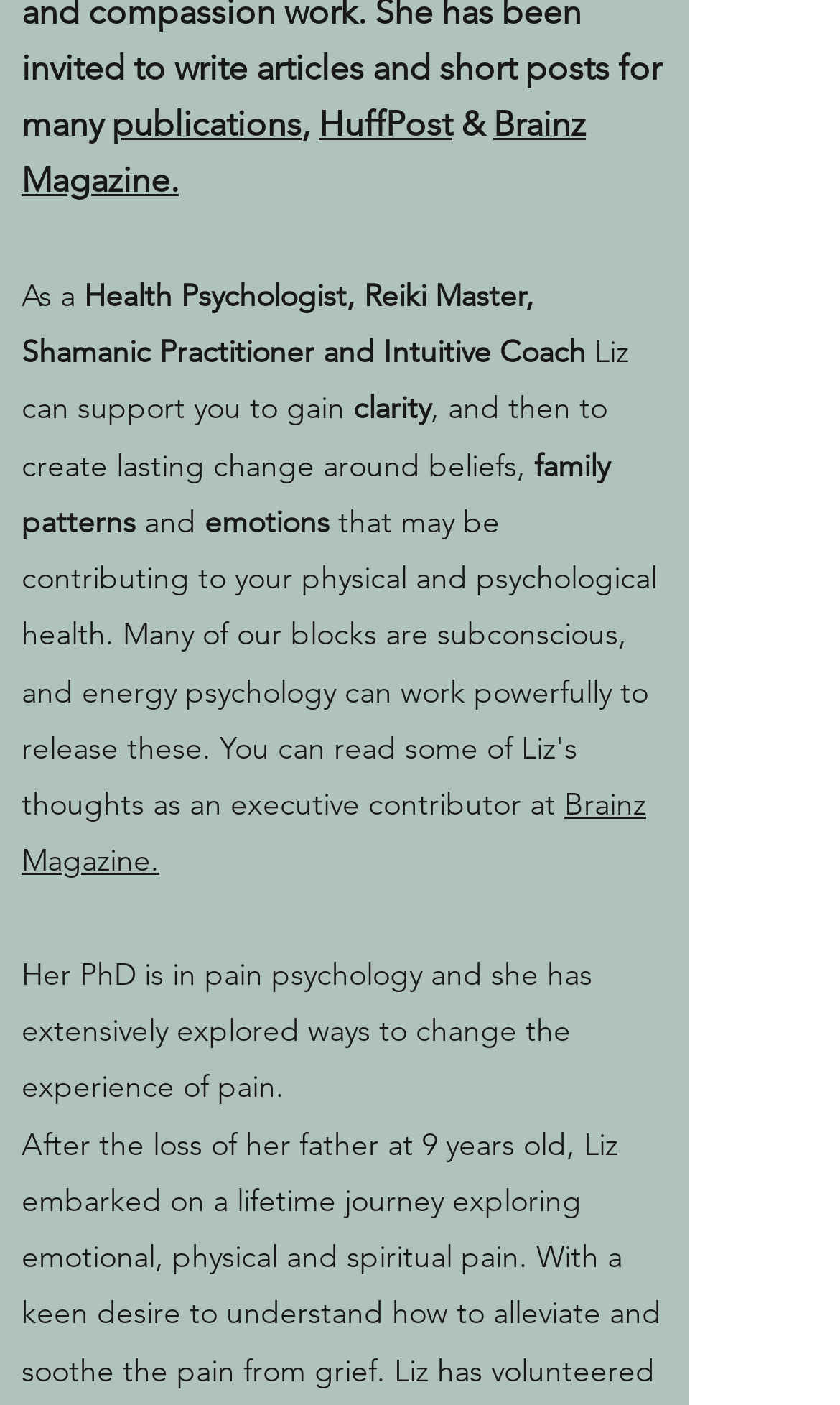Provide the bounding box coordinates of the HTML element this sentence describes: "HuffPost". The bounding box coordinates consist of four float numbers between 0 and 1, i.e., [left, top, right, bottom].

[0.379, 0.074, 0.538, 0.103]